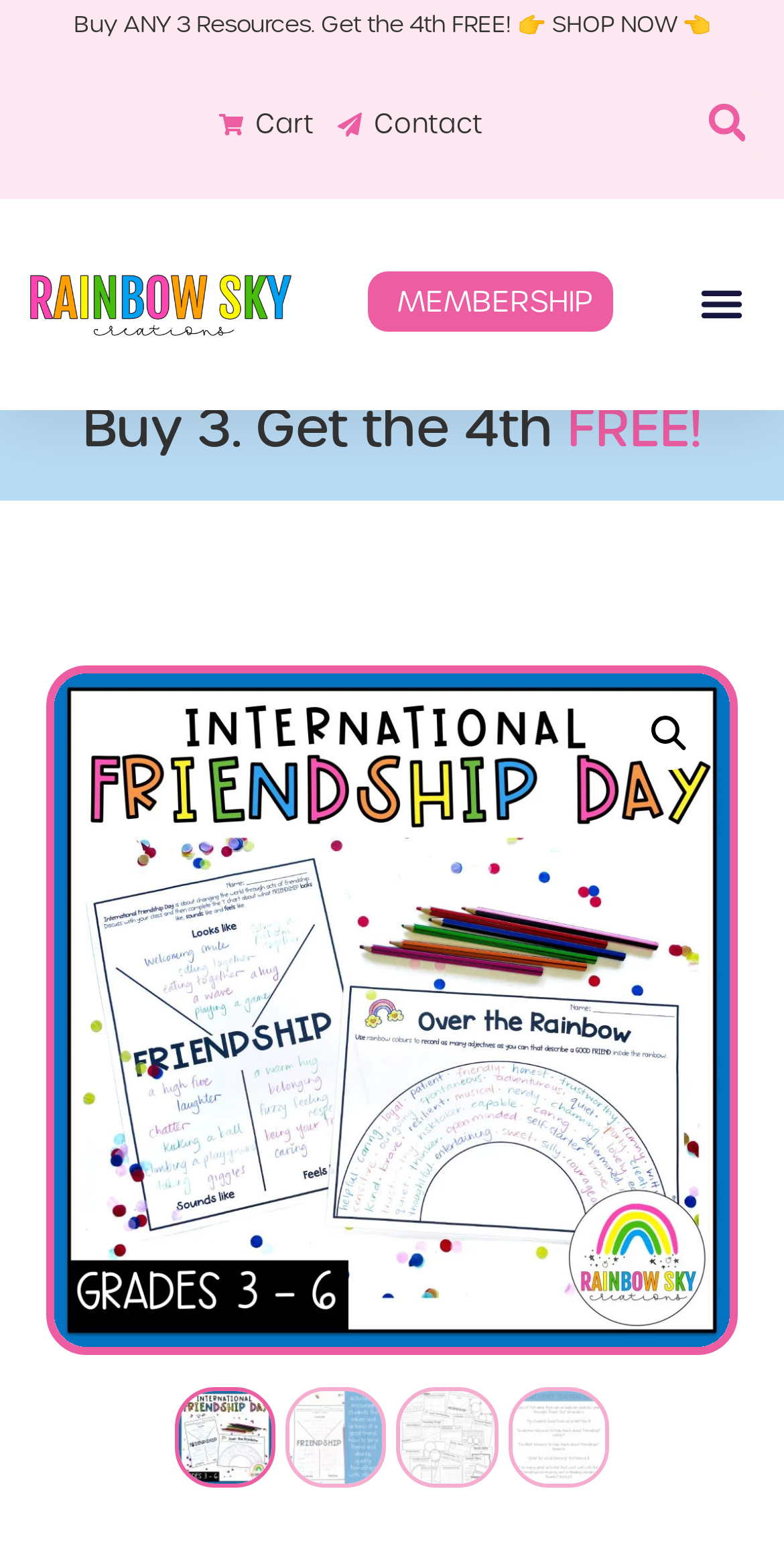How many links are in the top navigation?
Using the image, respond with a single word or phrase.

4